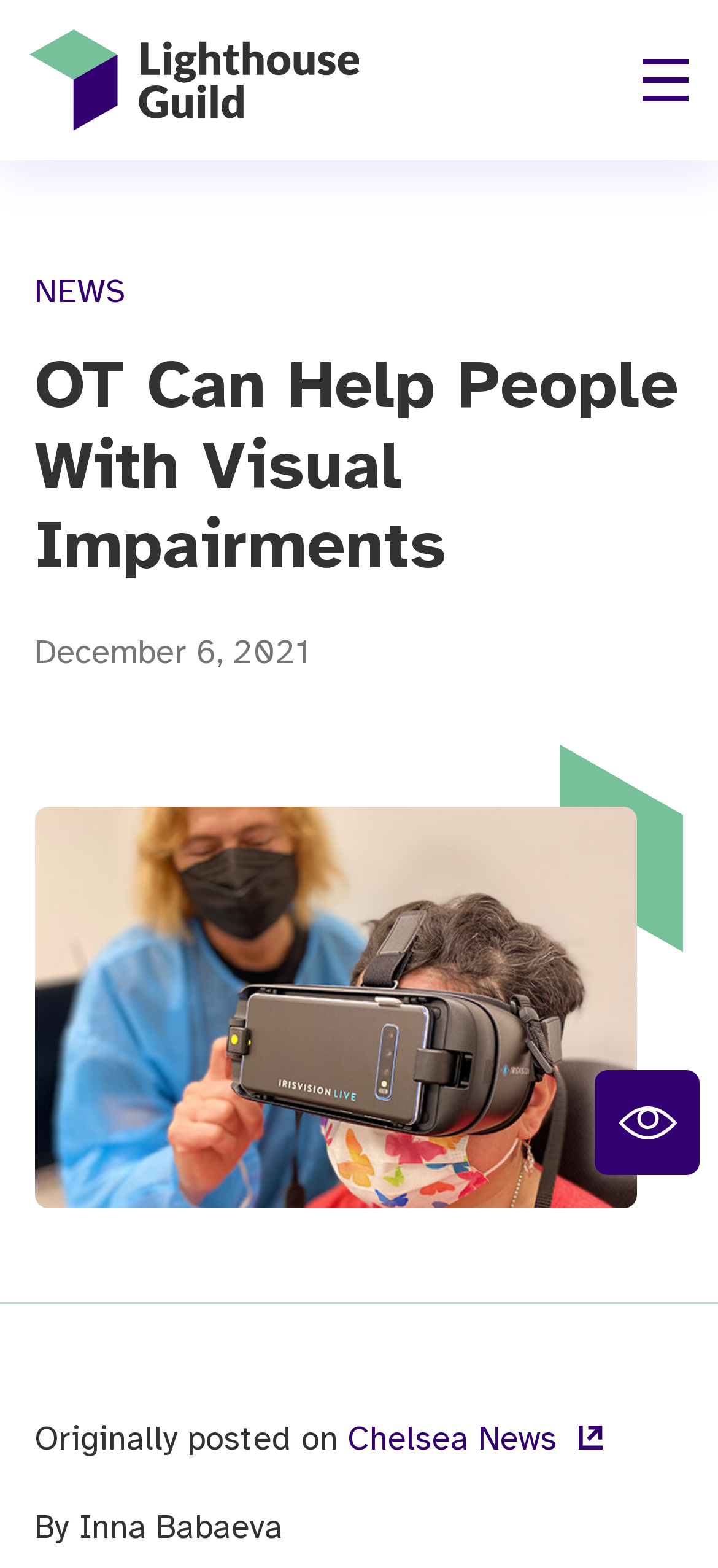Identify the bounding box of the UI element described as follows: "Accessibility Close \". Provide the coordinates as four float numbers in the range of 0 to 1 [left, top, right, bottom].

[0.828, 0.682, 0.974, 0.749]